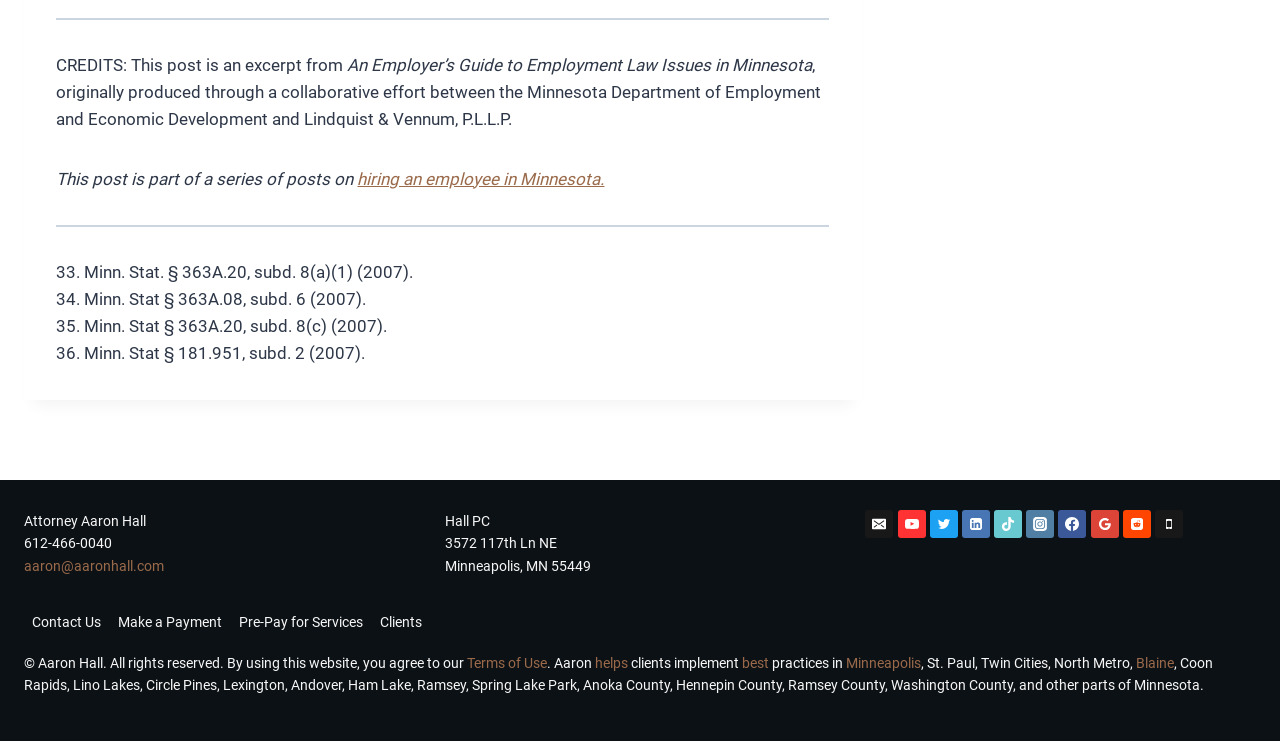Extract the bounding box coordinates for the described element: "Google Reviews". The coordinates should be represented as four float numbers between 0 and 1: [left, top, right, bottom].

[0.852, 0.688, 0.874, 0.726]